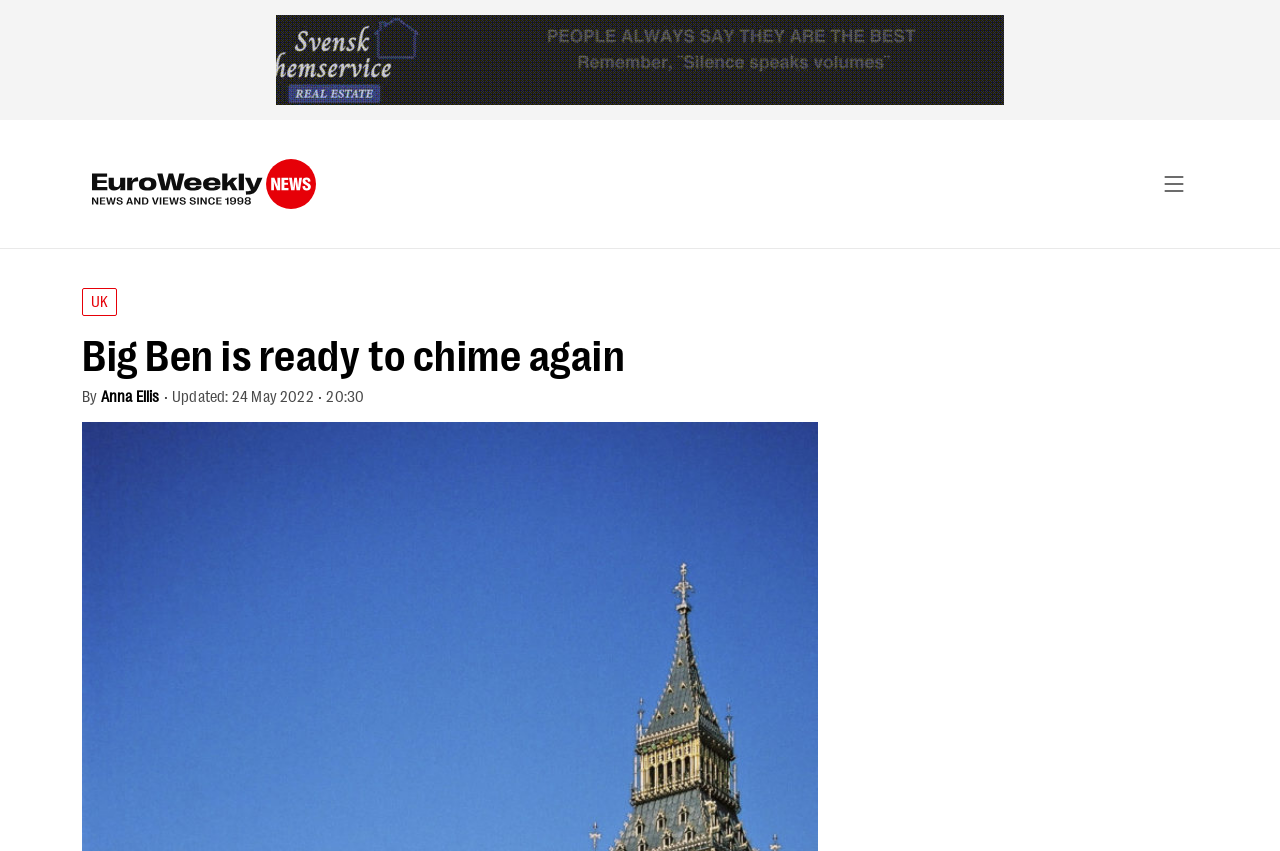Give the bounding box coordinates for the element described by: "Anna Ellis".

[0.079, 0.454, 0.125, 0.476]